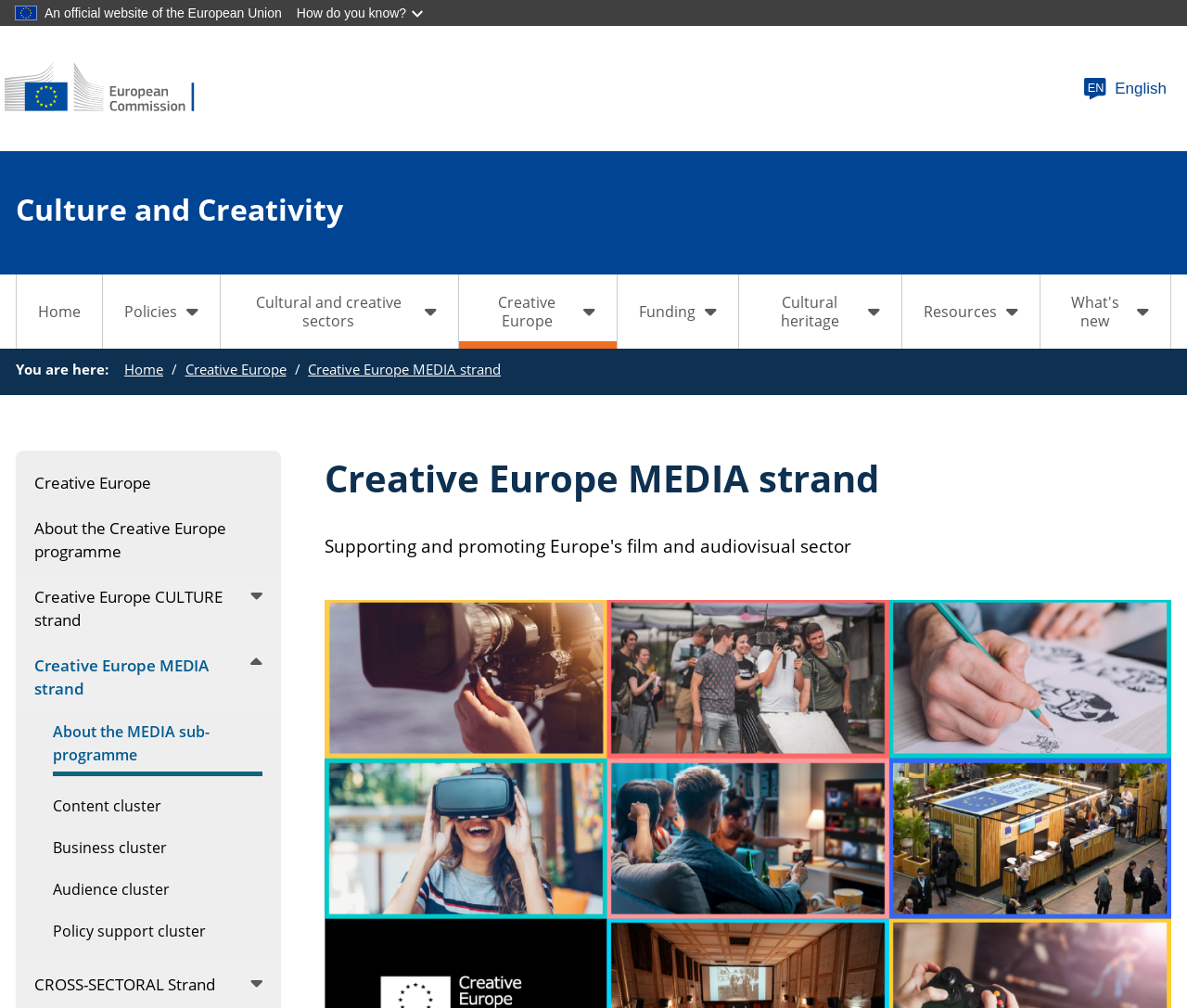Can you determine the bounding box coordinates of the area that needs to be clicked to fulfill the following instruction: "Read the abstract"?

None